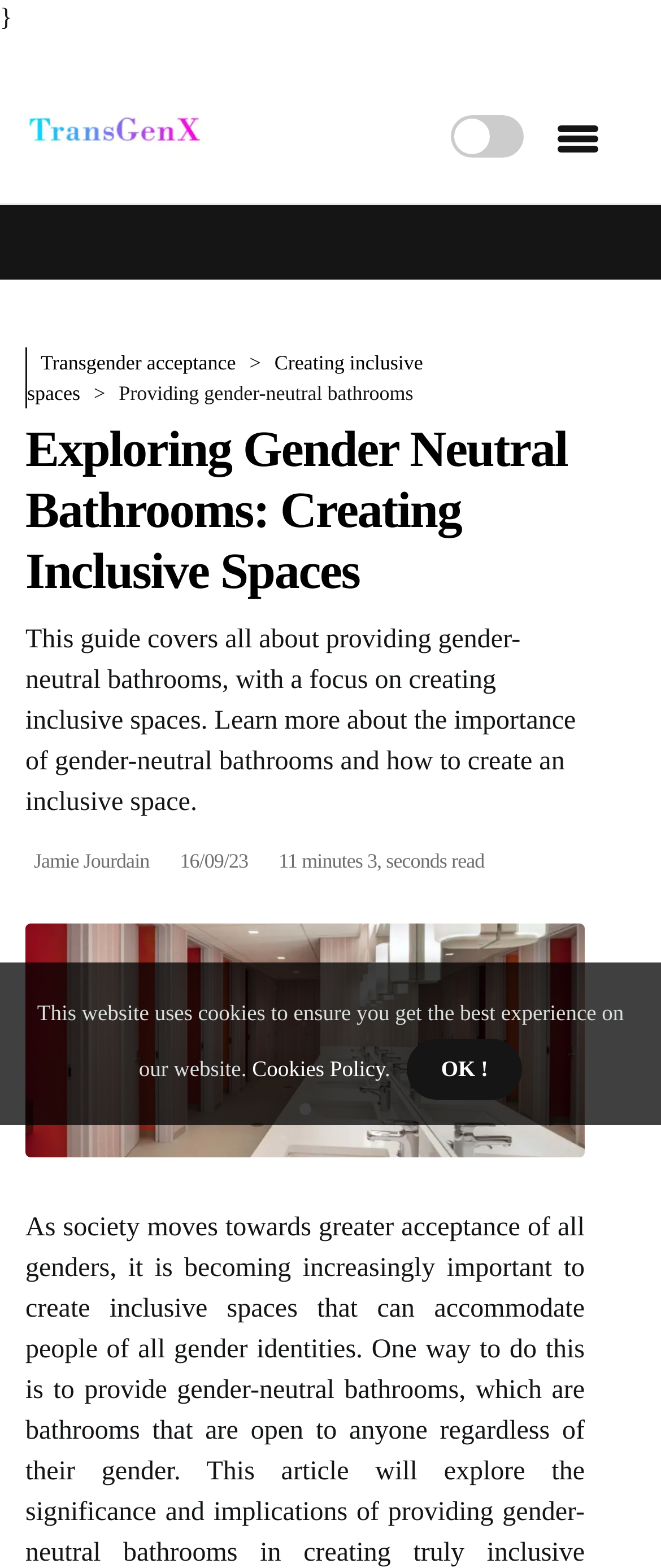How long does it take to read the guide?
Based on the screenshot, provide your answer in one word or phrase.

11 minutes 3 seconds